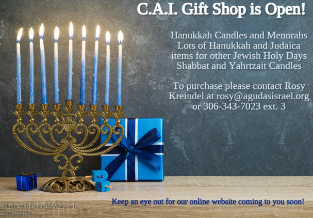What is the purpose of the gift box?
Please answer the question as detailed as possible.

The vibrant blue gift box tied with a ribbon is placed next to the menorah, which suggests that it is meant to convey a festive spirit, likely related to the celebration of Hanukkah.